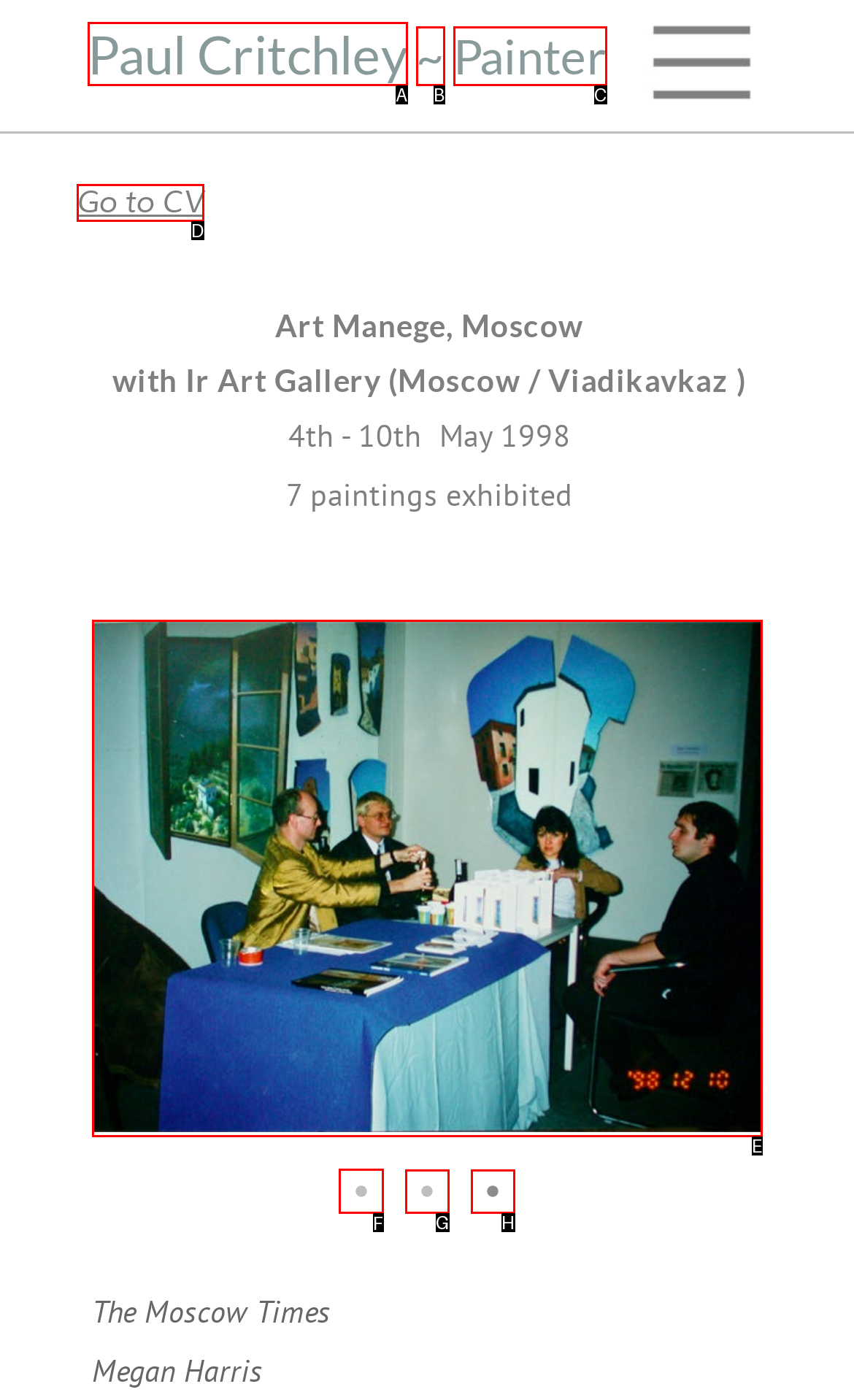Which letter corresponds to the correct option to complete the task: Select page 1?
Answer with the letter of the chosen UI element.

F